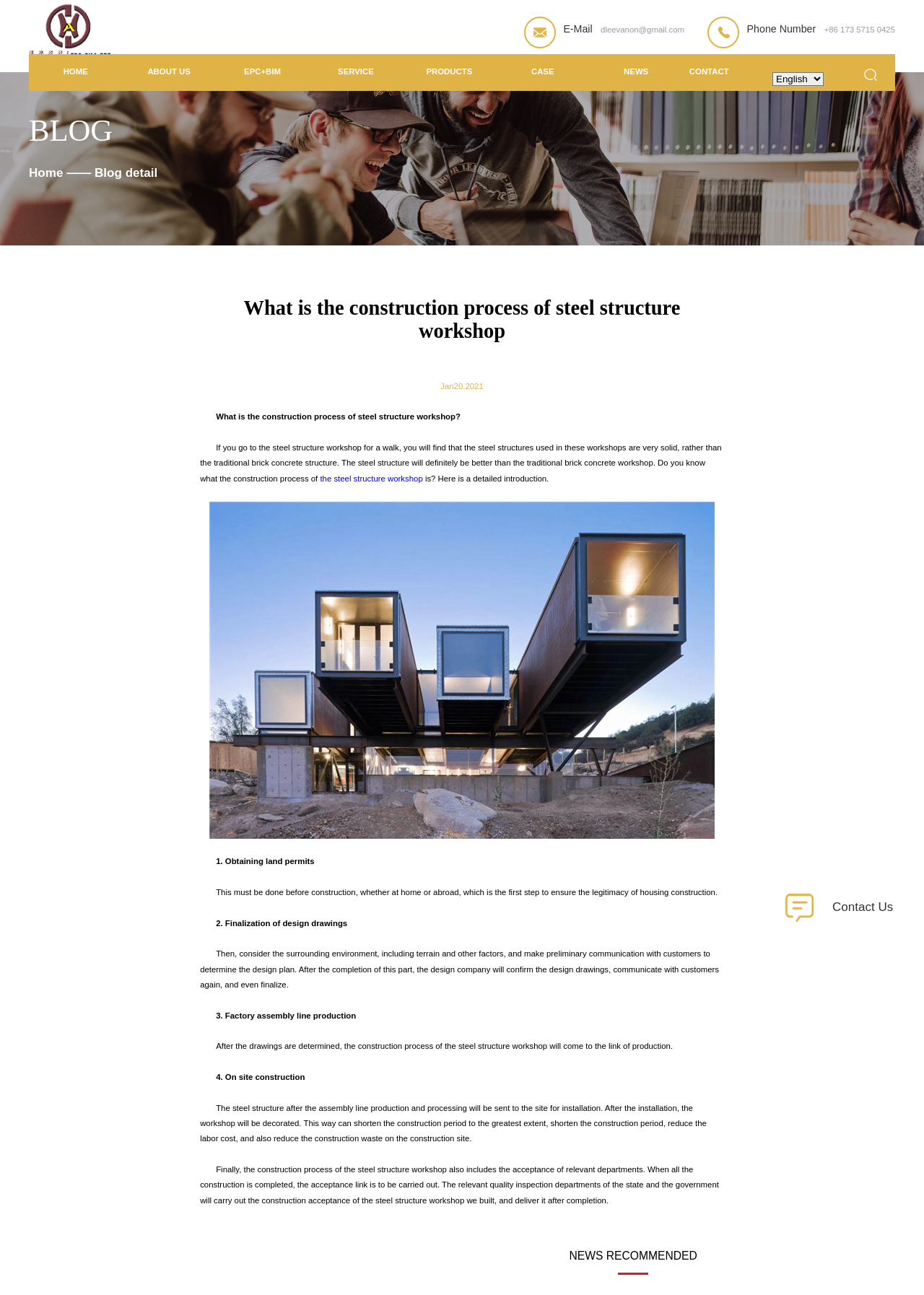Identify the webpage's primary heading and generate its text.

What is the construction process of steel structure workshop